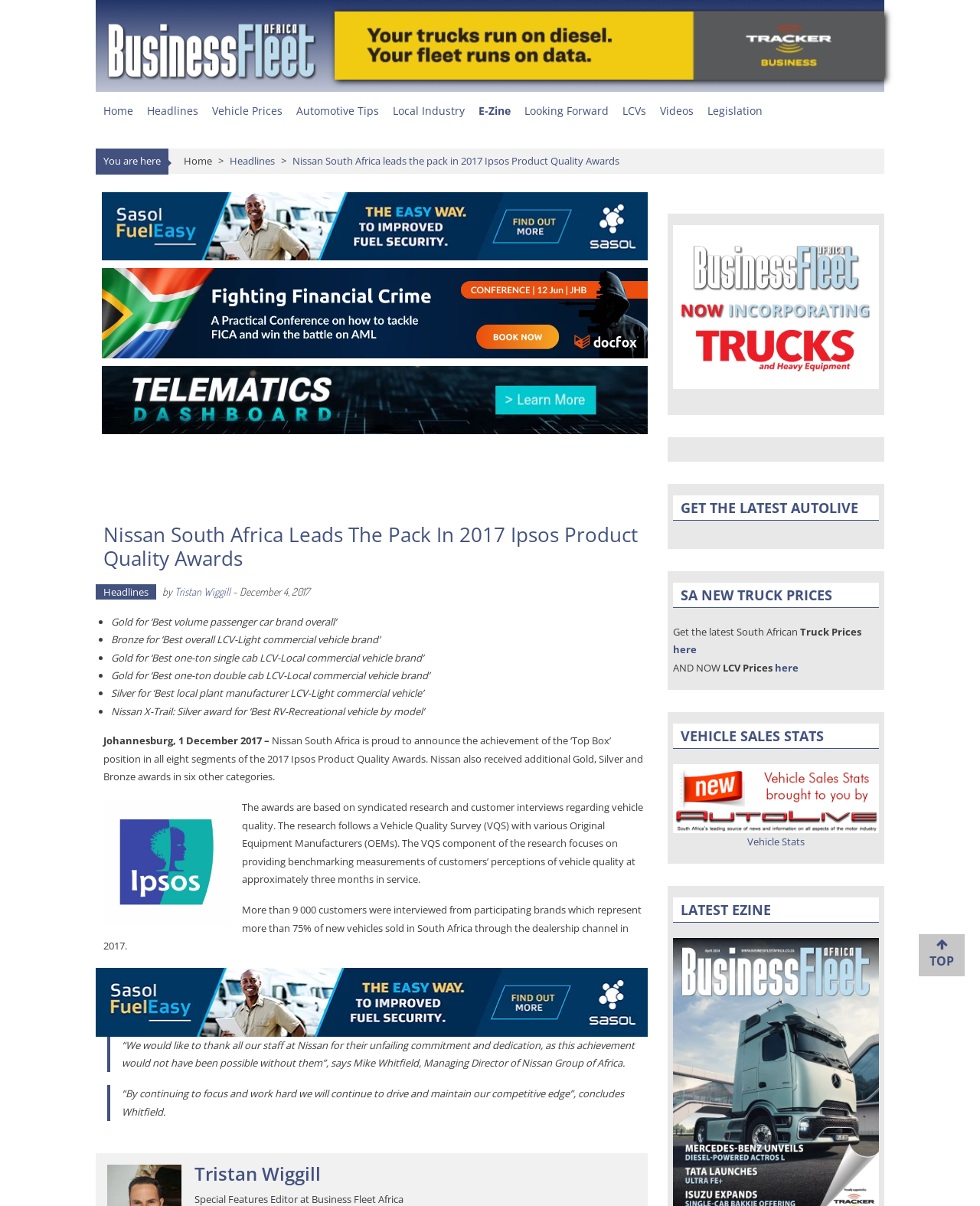Please answer the following question using a single word or phrase: 
What is the position of Nissan in the 'Best volume passenger car brand overall' category?

Gold